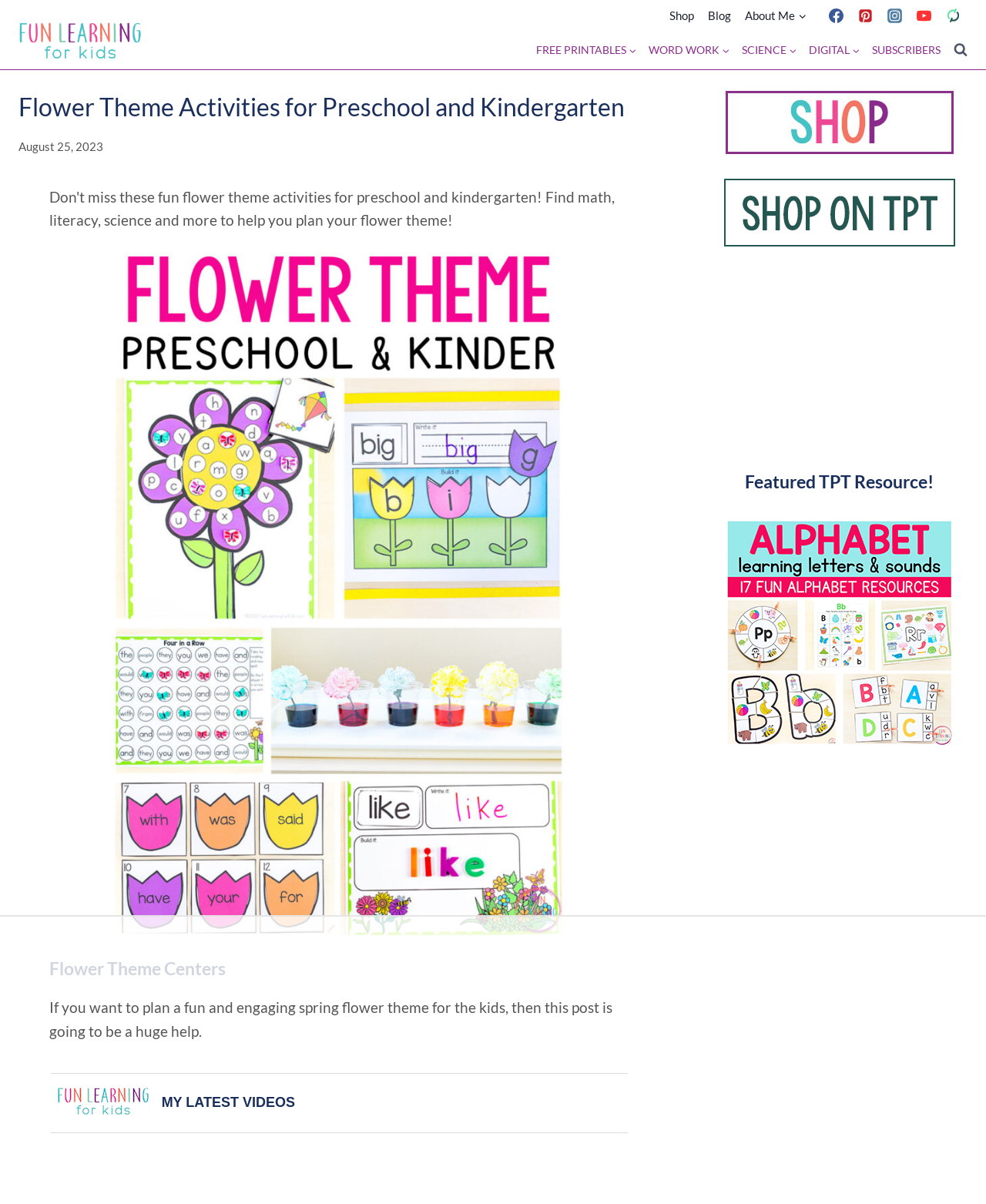Identify the bounding box coordinates for the UI element mentioned here: "alt="Fun flower theme activities"". Provide the coordinates as four float values between 0 and 1, i.e., [left, top, right, bottom].

[0.11, 0.763, 0.578, 0.778]